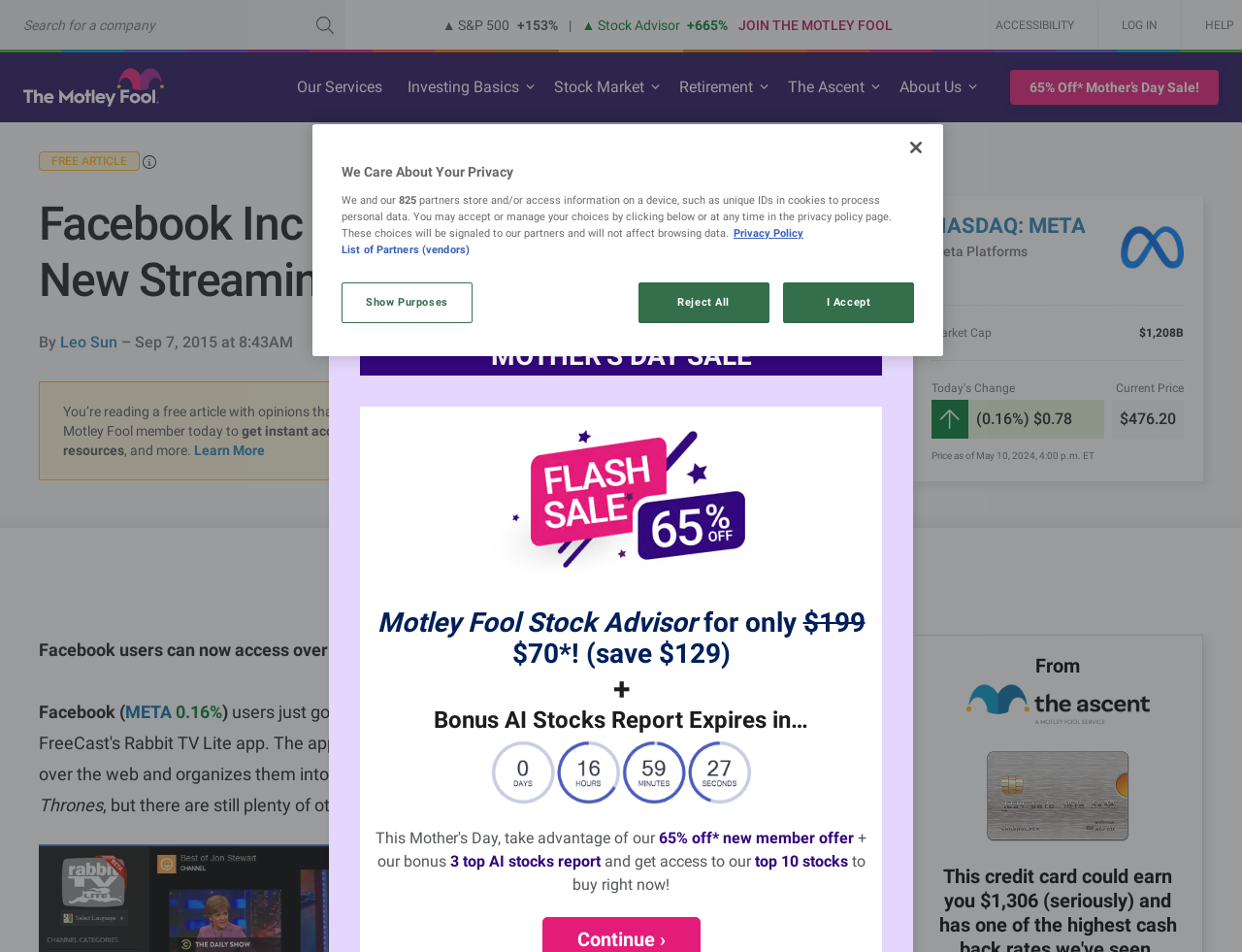Please identify the bounding box coordinates of the region to click in order to complete the task: "Learn more about Motley Fool services". The coordinates must be four float numbers between 0 and 1, specified as [left, top, right, bottom].

[0.233, 0.055, 0.314, 0.128]